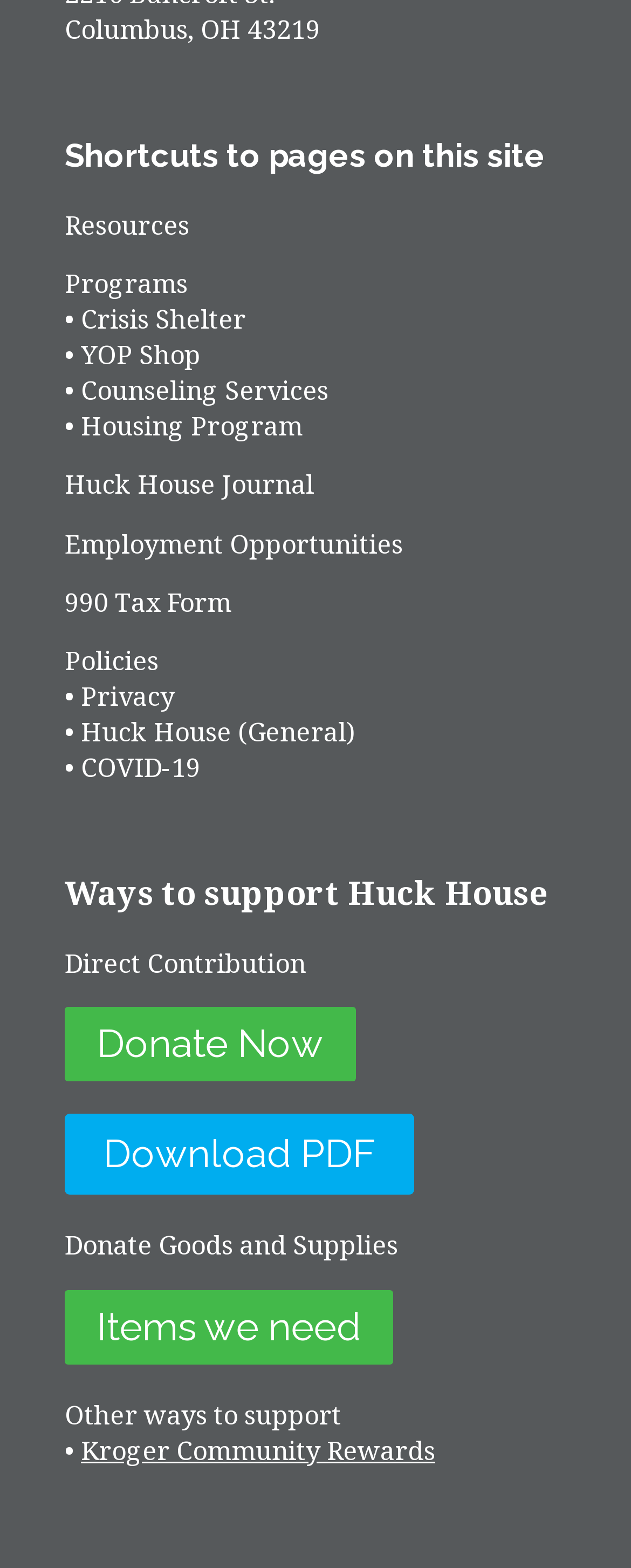Locate the bounding box coordinates of the element to click to perform the following action: 'Donate now'. The coordinates should be given as four float values between 0 and 1, in the form of [left, top, right, bottom].

[0.103, 0.642, 0.564, 0.69]